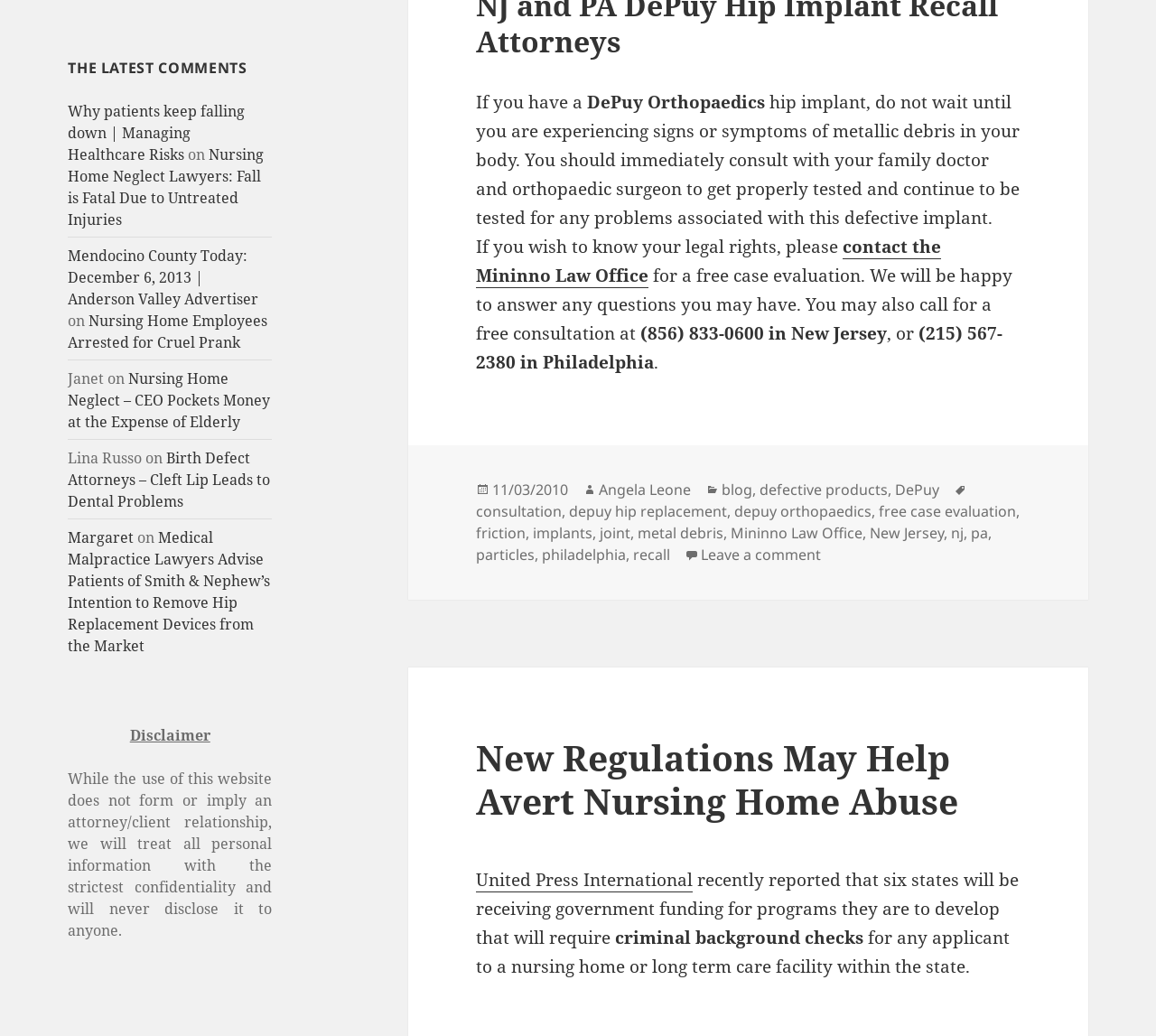Who wrote the article about DePuy Orthopaedics Hip Implant?
Provide a detailed and well-explained answer to the question.

I found the author's name by looking at the footer section of the webpage, where it says 'Author' followed by a link to 'Angela Leone'.